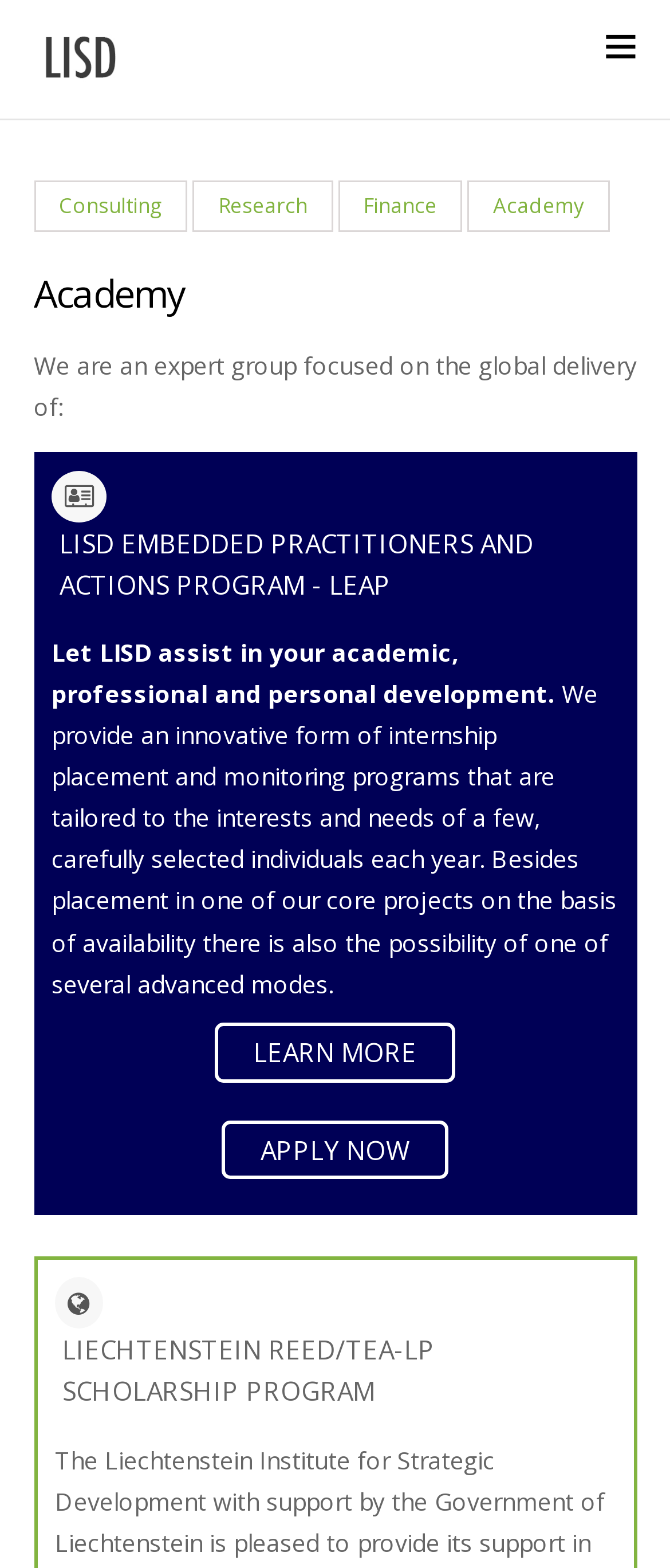Locate and provide the bounding box coordinates for the HTML element that matches this description: "APPLY NOW".

[0.331, 0.714, 0.669, 0.752]